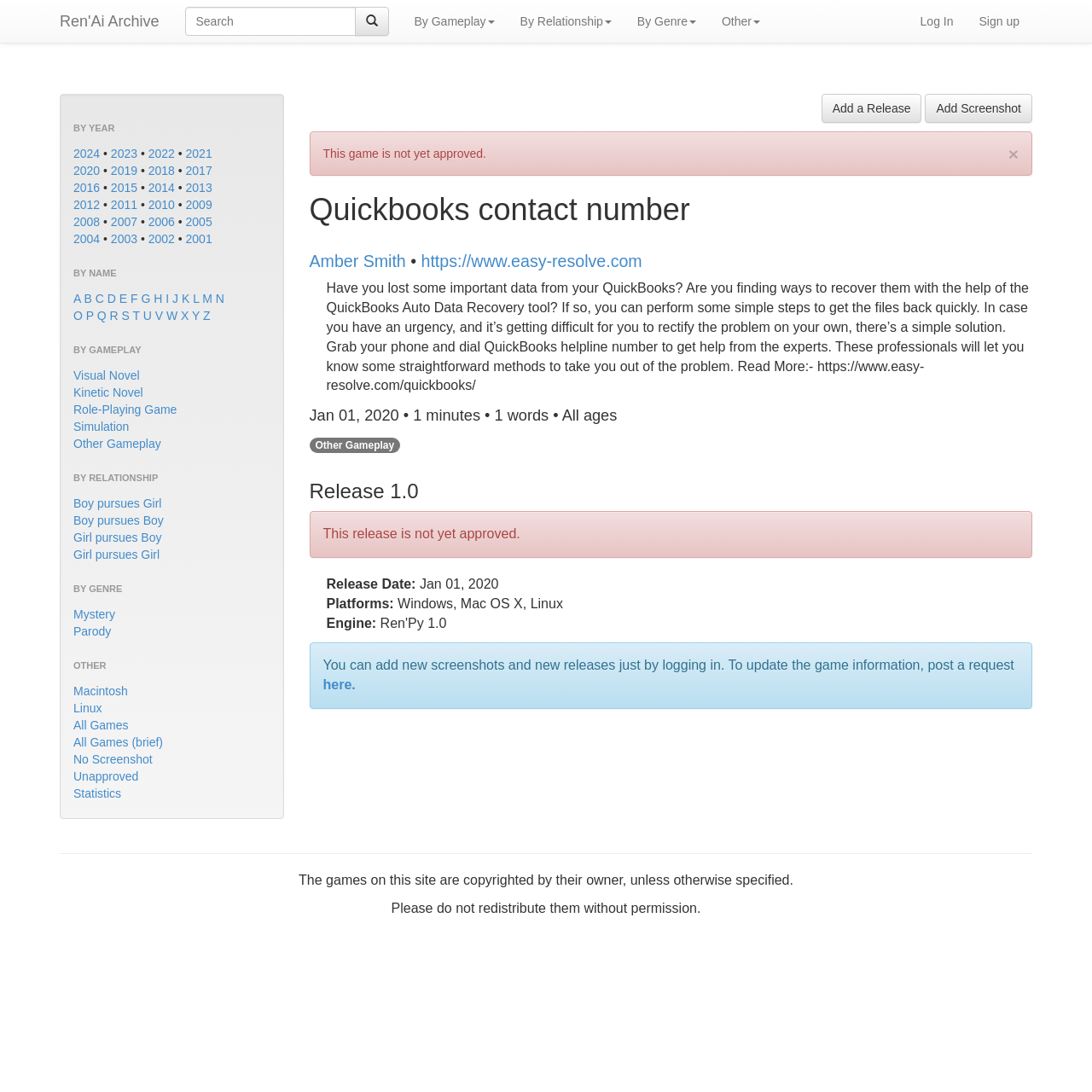Please provide the main heading of the webpage content.

Quickbooks contact number